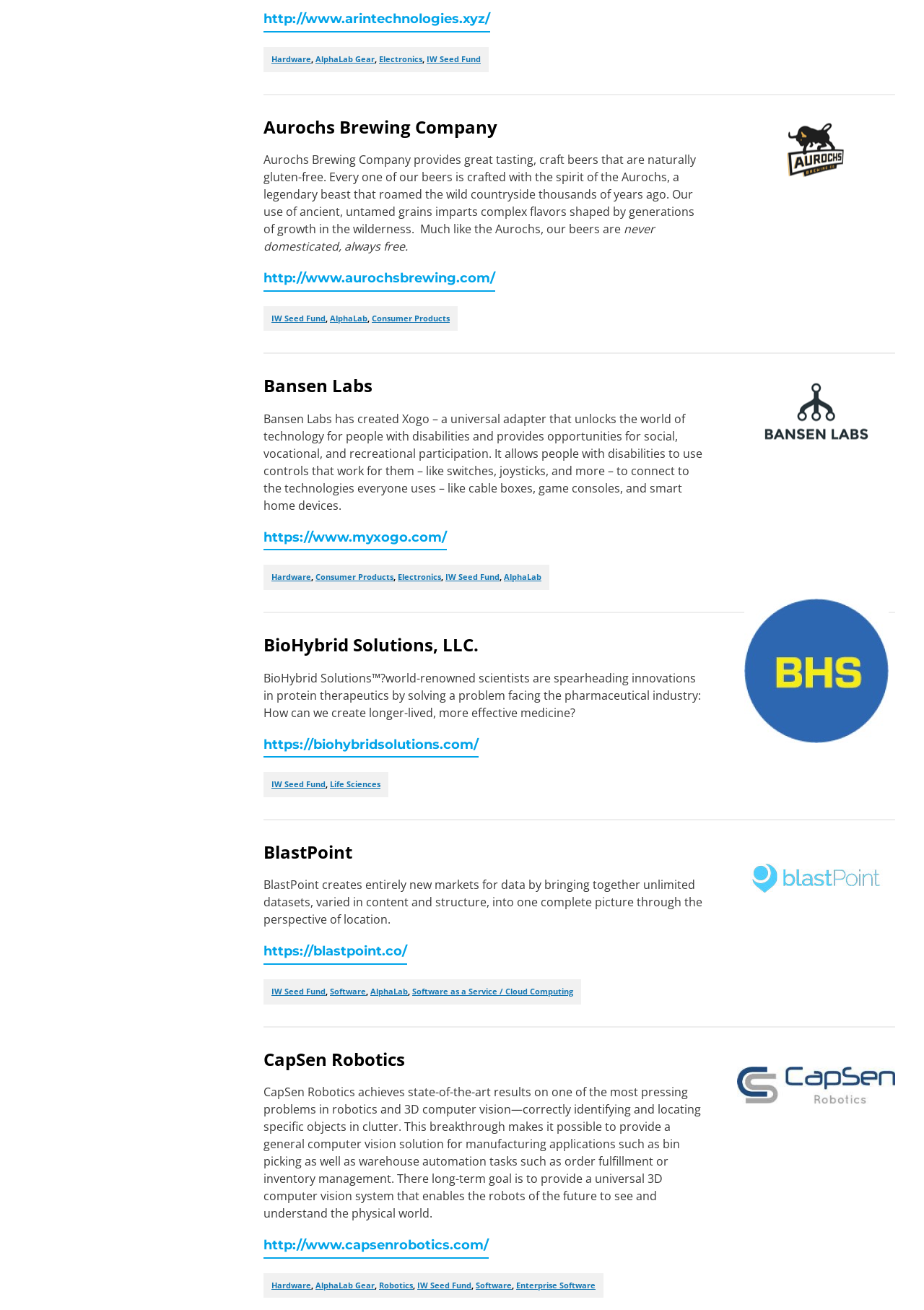Please find the bounding box coordinates of the element that must be clicked to perform the given instruction: "Learn more about Bansen Labs". The coordinates should be four float numbers from 0 to 1, i.e., [left, top, right, bottom].

[0.285, 0.403, 0.484, 0.42]